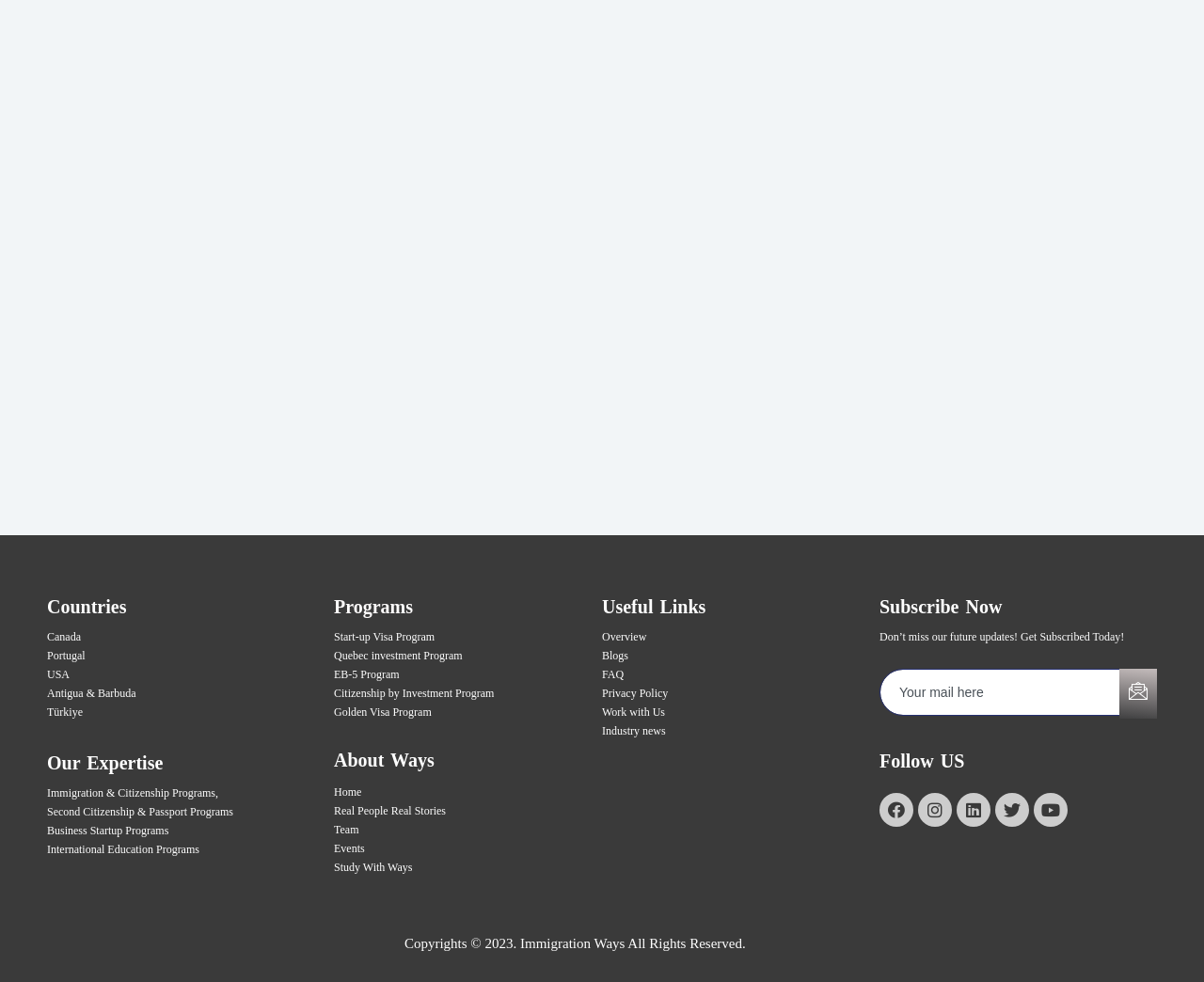Please identify the bounding box coordinates of the region to click in order to complete the given instruction: "Click on Canada". The coordinates should be four float numbers between 0 and 1, i.e., [left, top, right, bottom].

[0.039, 0.641, 0.067, 0.655]